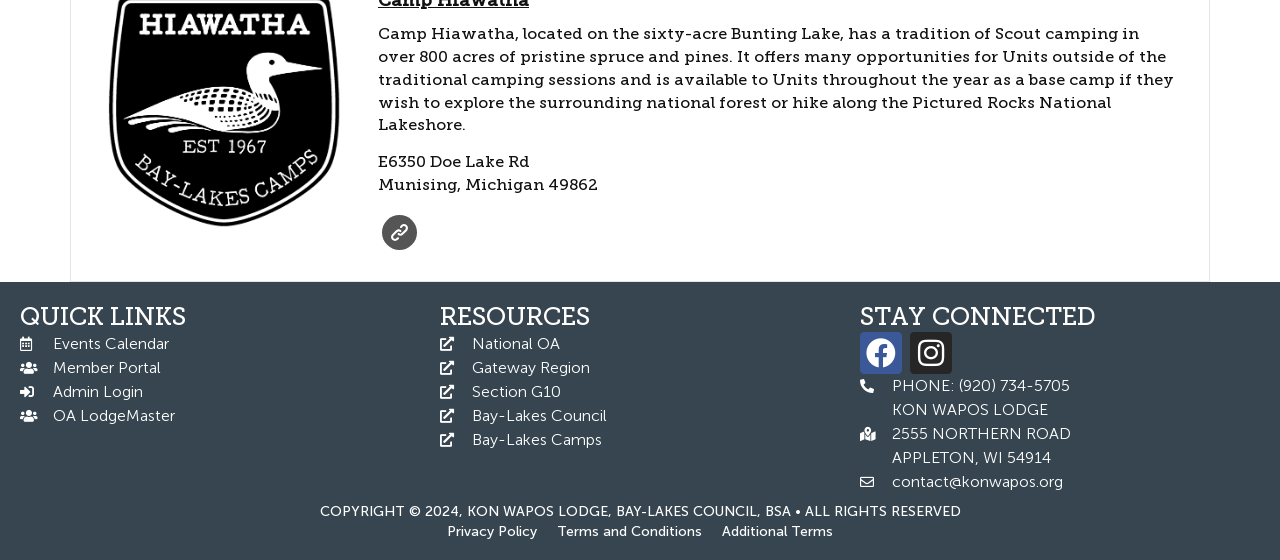What social media platforms are available?
Give a single word or phrase answer based on the content of the image.

Facebook, Instagram